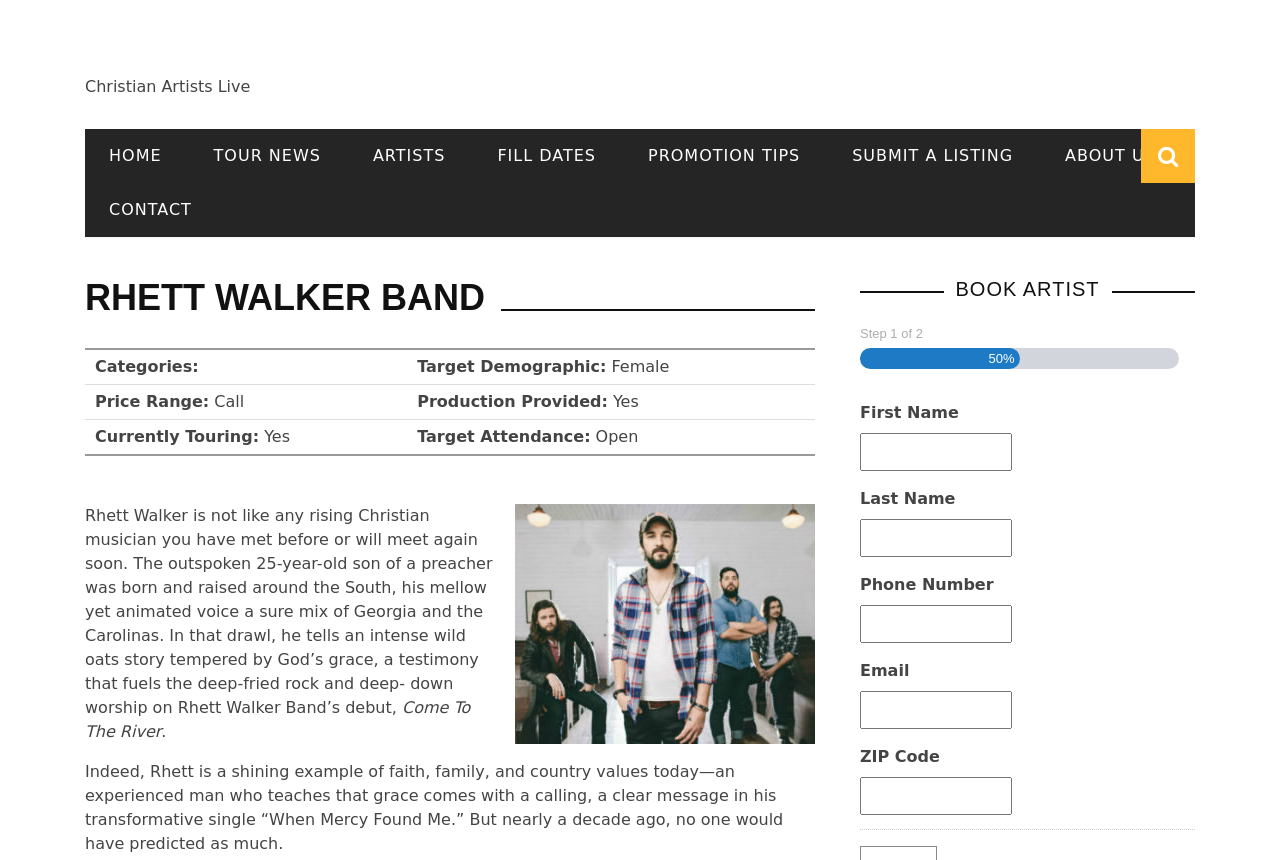Could you provide the bounding box coordinates for the portion of the screen to click to complete this instruction: "Enter First Name"?

[0.672, 0.503, 0.79, 0.548]